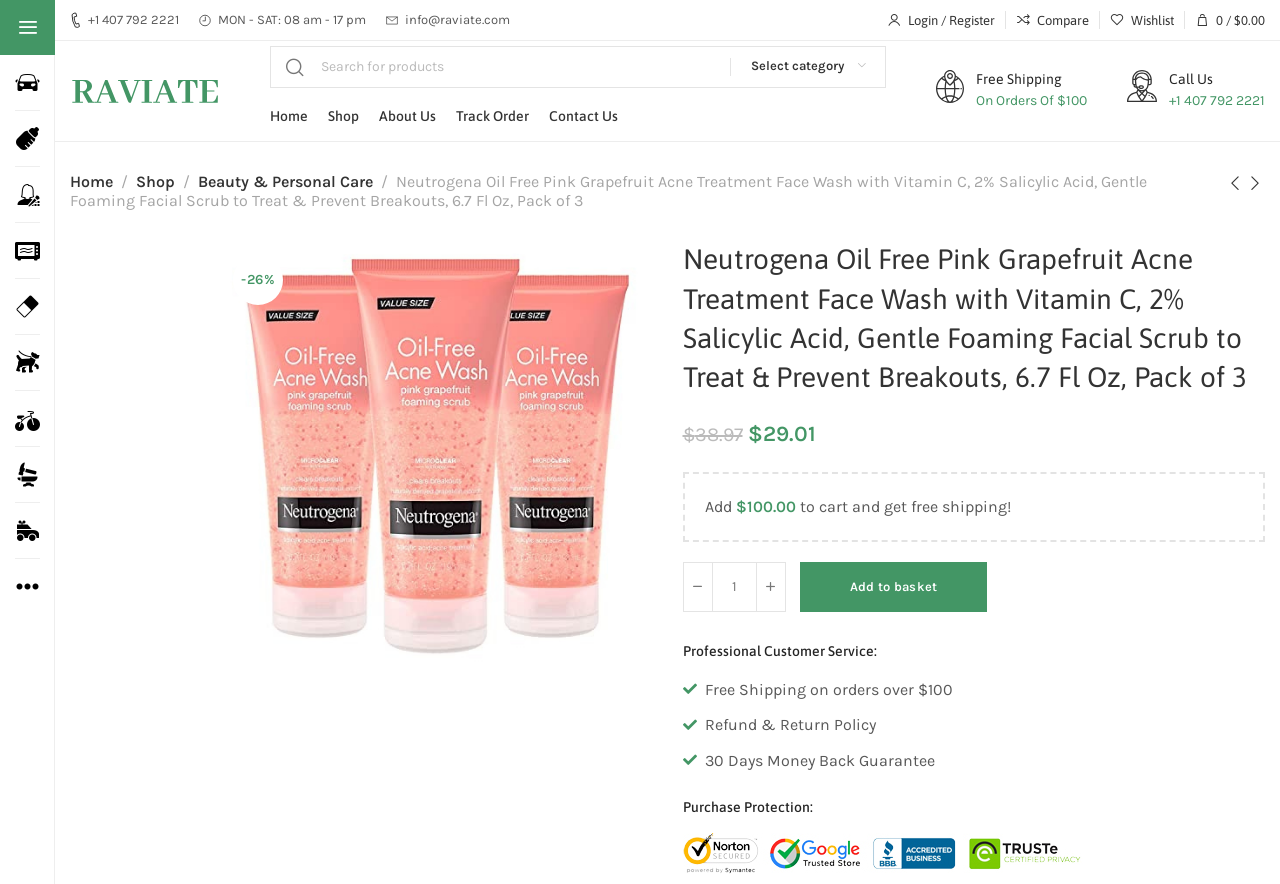What is the product quantity that can be added to the cart?
Please give a well-detailed answer to the question.

I found the product quantity by looking at the 'Add to cart' section, where it says 'Product quantity' with a spin button that starts at 1.